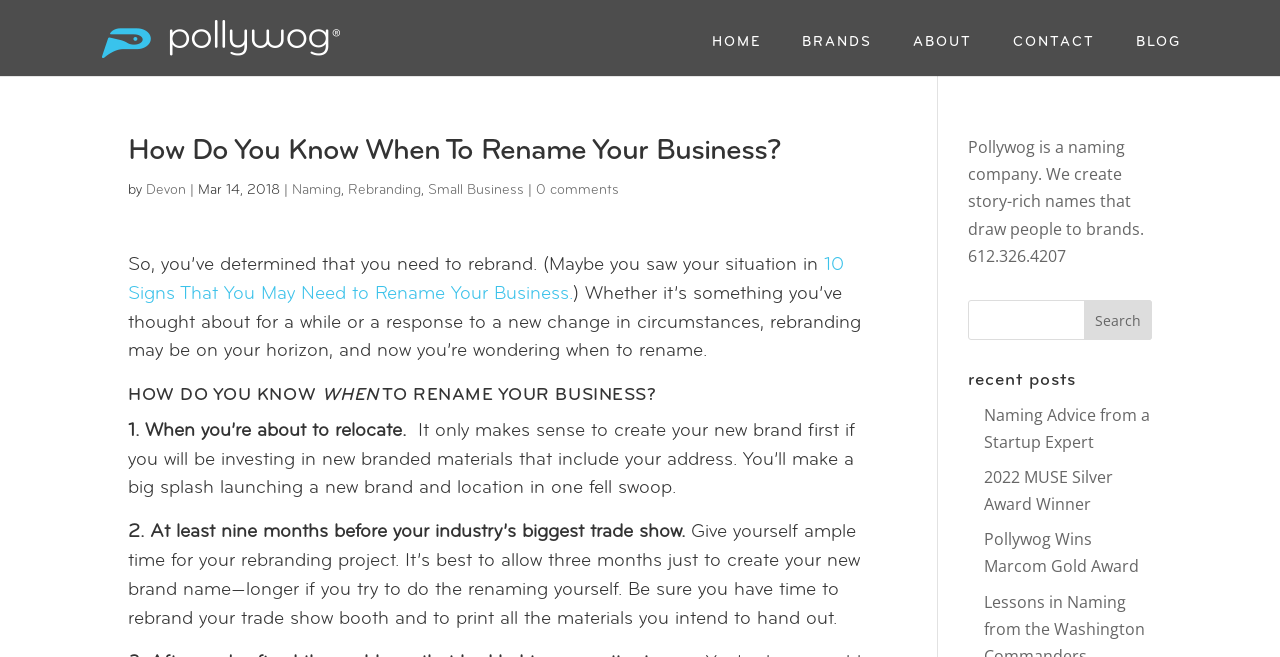Write a detailed summary of the webpage, including text, images, and layout.

The webpage appears to be a blog post titled "How Do You Know When To Rename Your Business?" from a company called Pollywog. At the top left corner, there is a logo of Pollywog, which is an image linked to the company's homepage. Next to the logo, there is a navigation menu with links to different sections of the website, including "HOME", "BRANDS", "ABOUT", "CONTACT", and "BLOG".

Below the navigation menu, there is a heading that repeats the title of the blog post. The author of the post is credited as "Devon" and is dated "Mar 14, 2018". There are also links to related topics, such as "Naming", "Rebranding", and "Small Business", which are likely categories or tags for the blog post.

The main content of the blog post is divided into sections, with headings that ask questions related to renaming a business. The first section starts with the question "So, you’ve determined that you need to rebrand..." and provides some context for the rest of the post. The following sections provide advice on when to rename a business, with specific scenarios such as relocating or preparing for a trade show.

At the bottom of the page, there is a section with a heading "recent posts" that lists three links to other blog posts. There is also a search bar with a button labeled "Search" that allows users to search for content on the website. Finally, there is a footer section with a brief description of Pollywog and its services, along with a phone number.